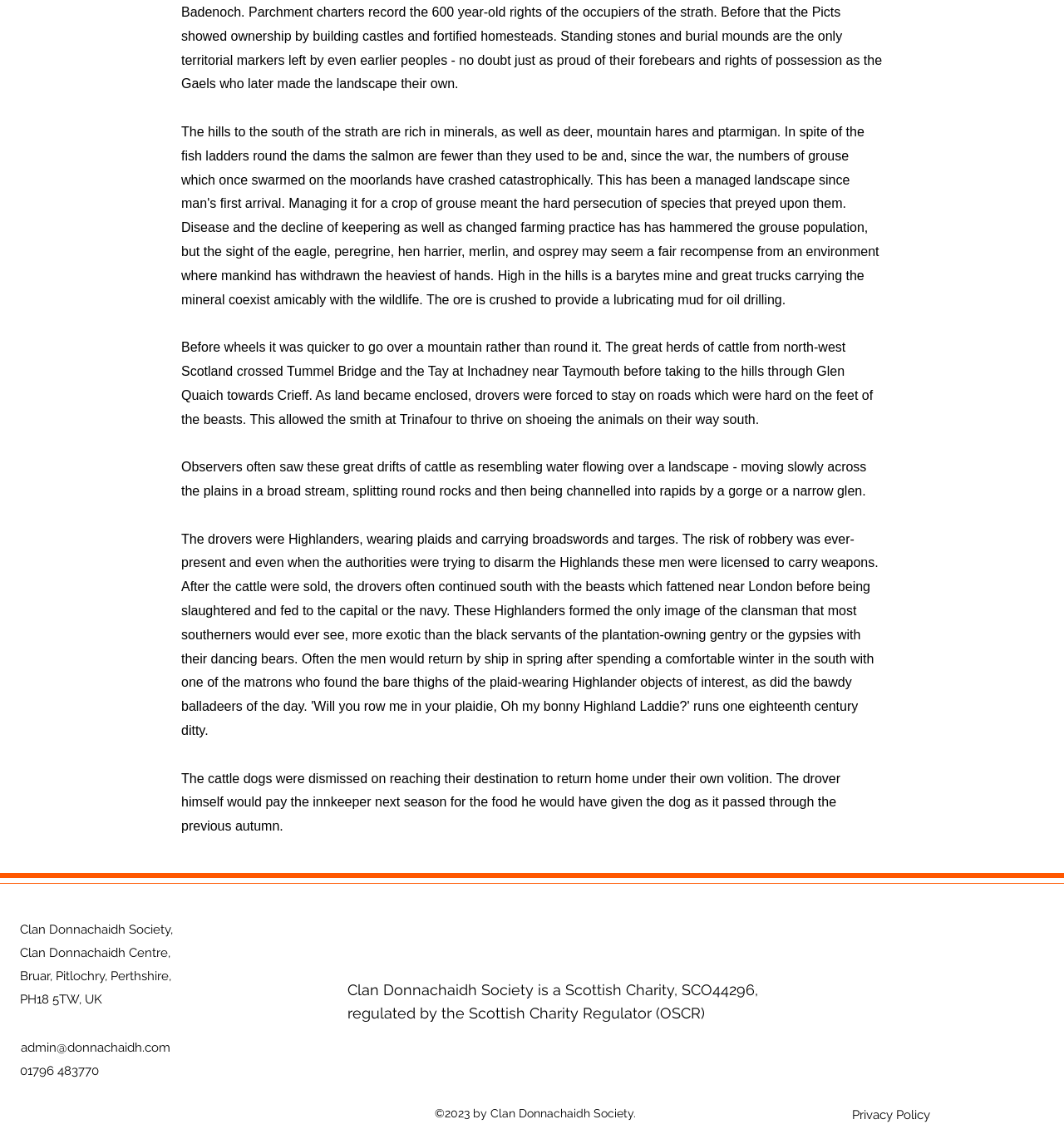What is the charity number of the Clan Donnachaidh Society?
Using the image, answer in one word or phrase.

SCO44296